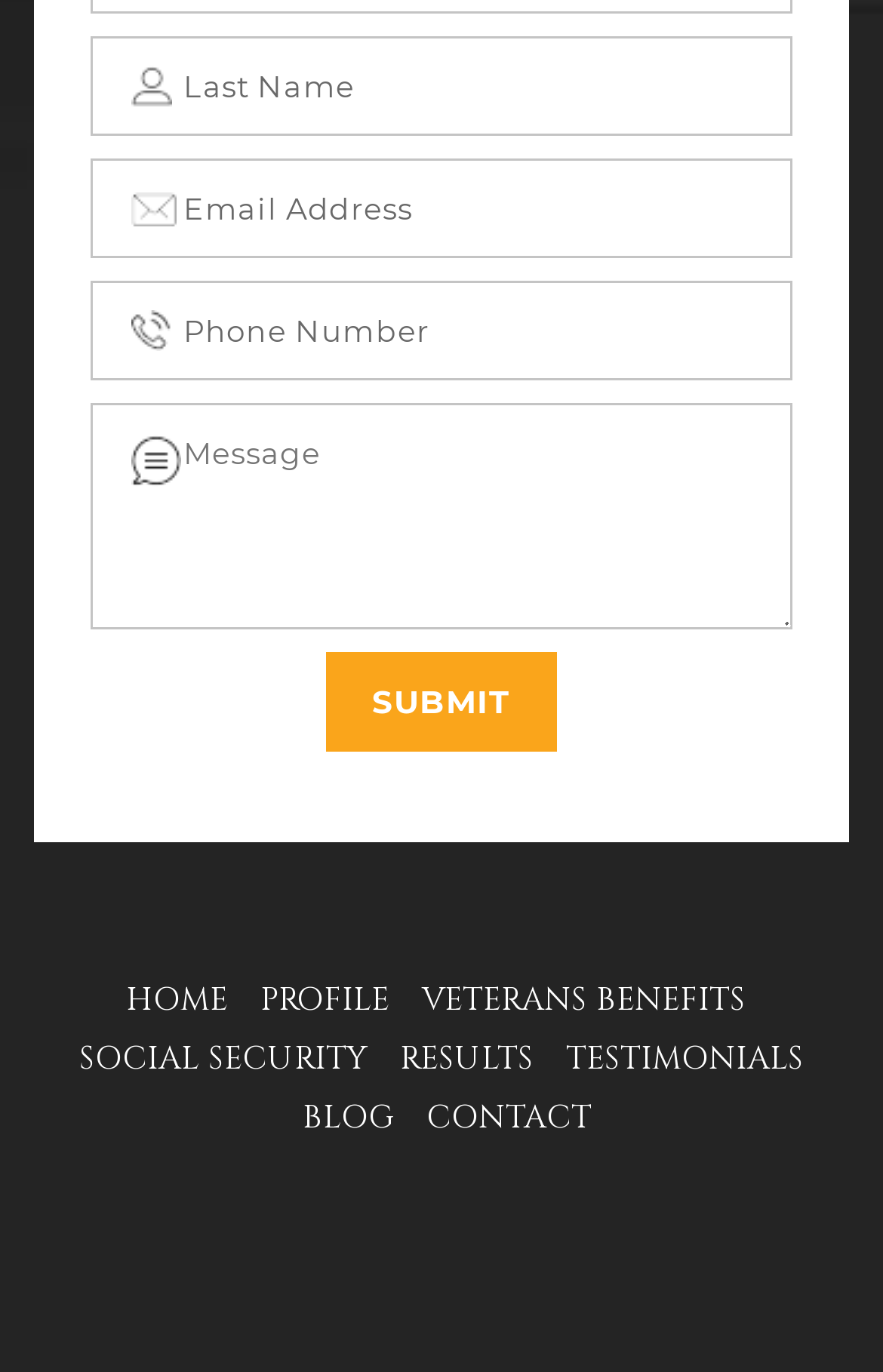Find the bounding box of the web element that fits this description: "Youtube".

None